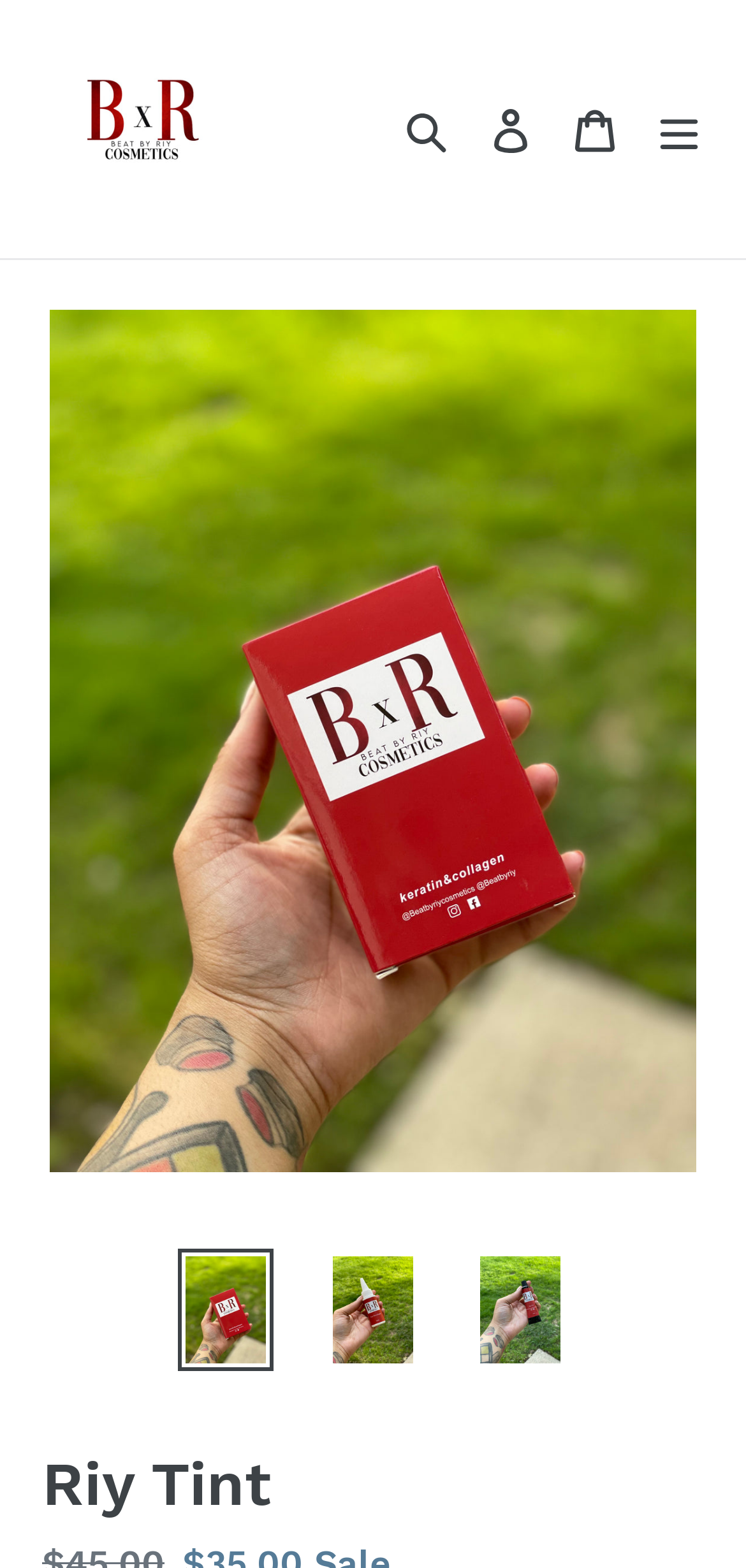Locate the bounding box coordinates of the area where you should click to accomplish the instruction: "Open the menu".

[0.854, 0.055, 0.967, 0.109]